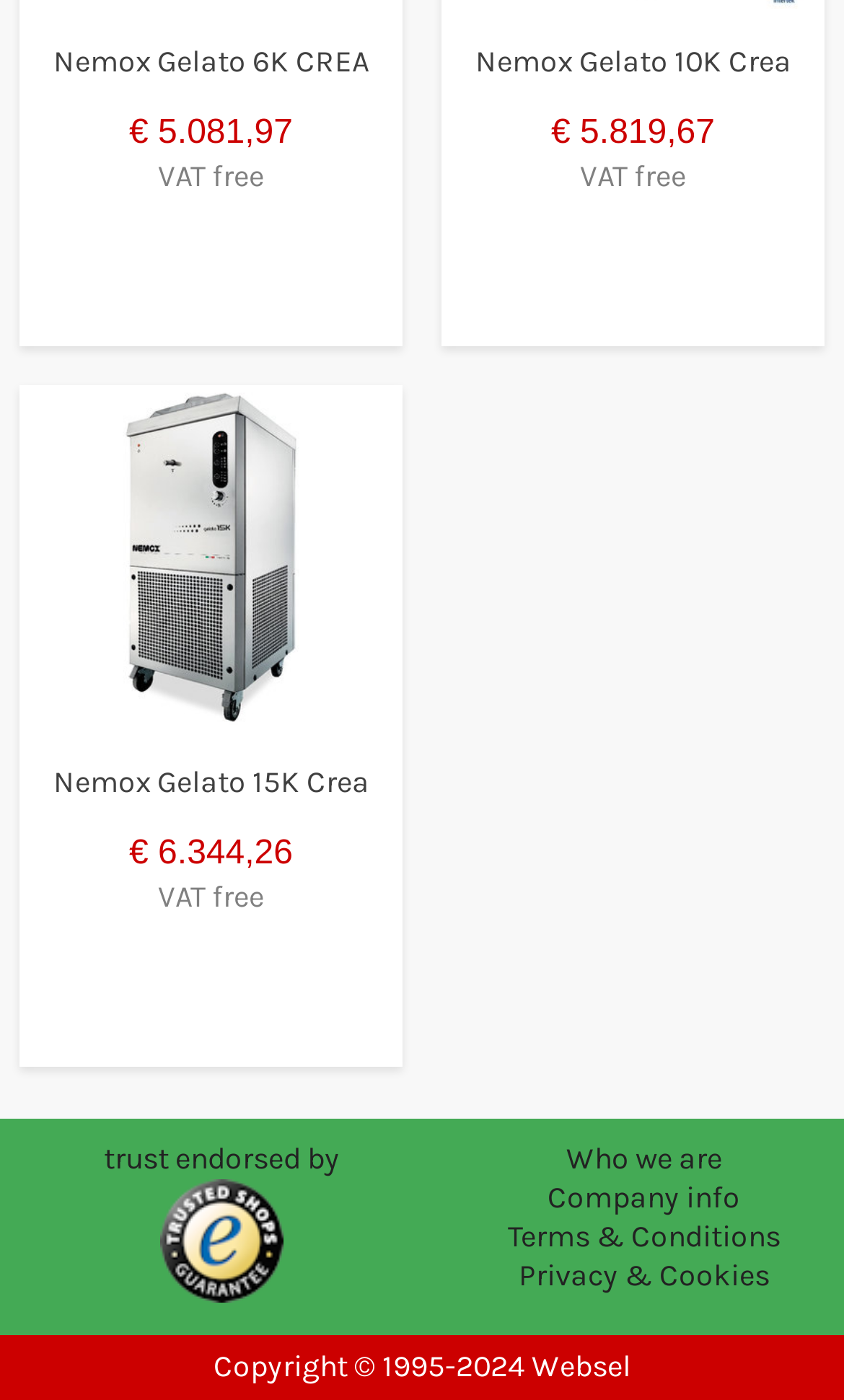Bounding box coordinates are specified in the format (top-left x, top-left y, bottom-right x, bottom-right y). All values are floating point numbers bounded between 0 and 1. Please provide the bounding box coordinate of the region this sentence describes: Who we are Company info

[0.649, 0.815, 0.877, 0.869]